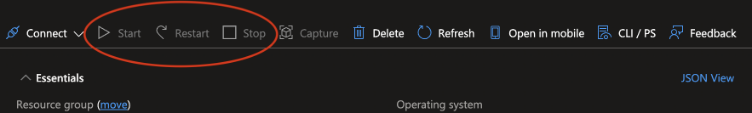What is the section labeled below the buttons?
Please give a detailed and elaborate explanation in response to the question.

The section labeled 'Essentials' is located below the interactive buttons and provides vital information about the virtual machine, such as the resource group and the operating system in use, giving users context as they manage their Azure resources.